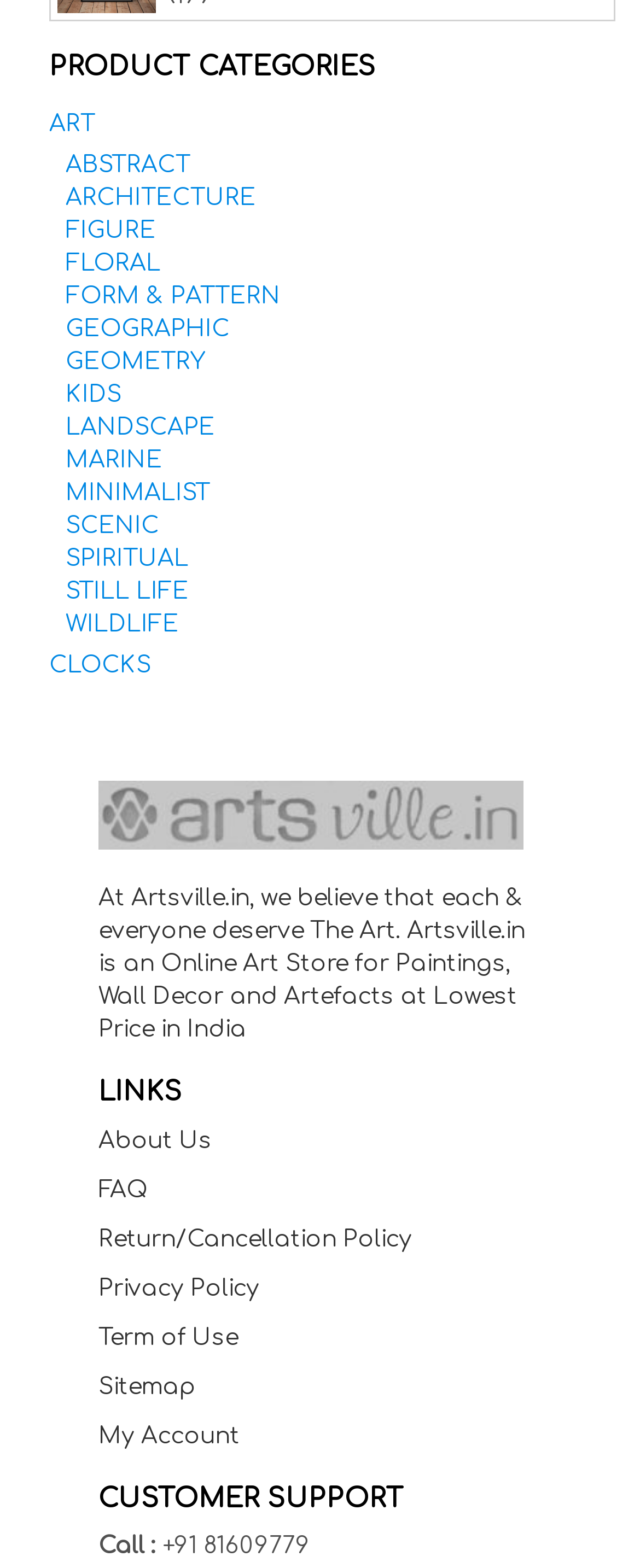What is the phone number for customer support?
Please give a detailed and elaborate answer to the question based on the image.

The answer can be found in the static text element which states 'Call : +91 81609779' under the 'CUSTOMER SUPPORT' heading.